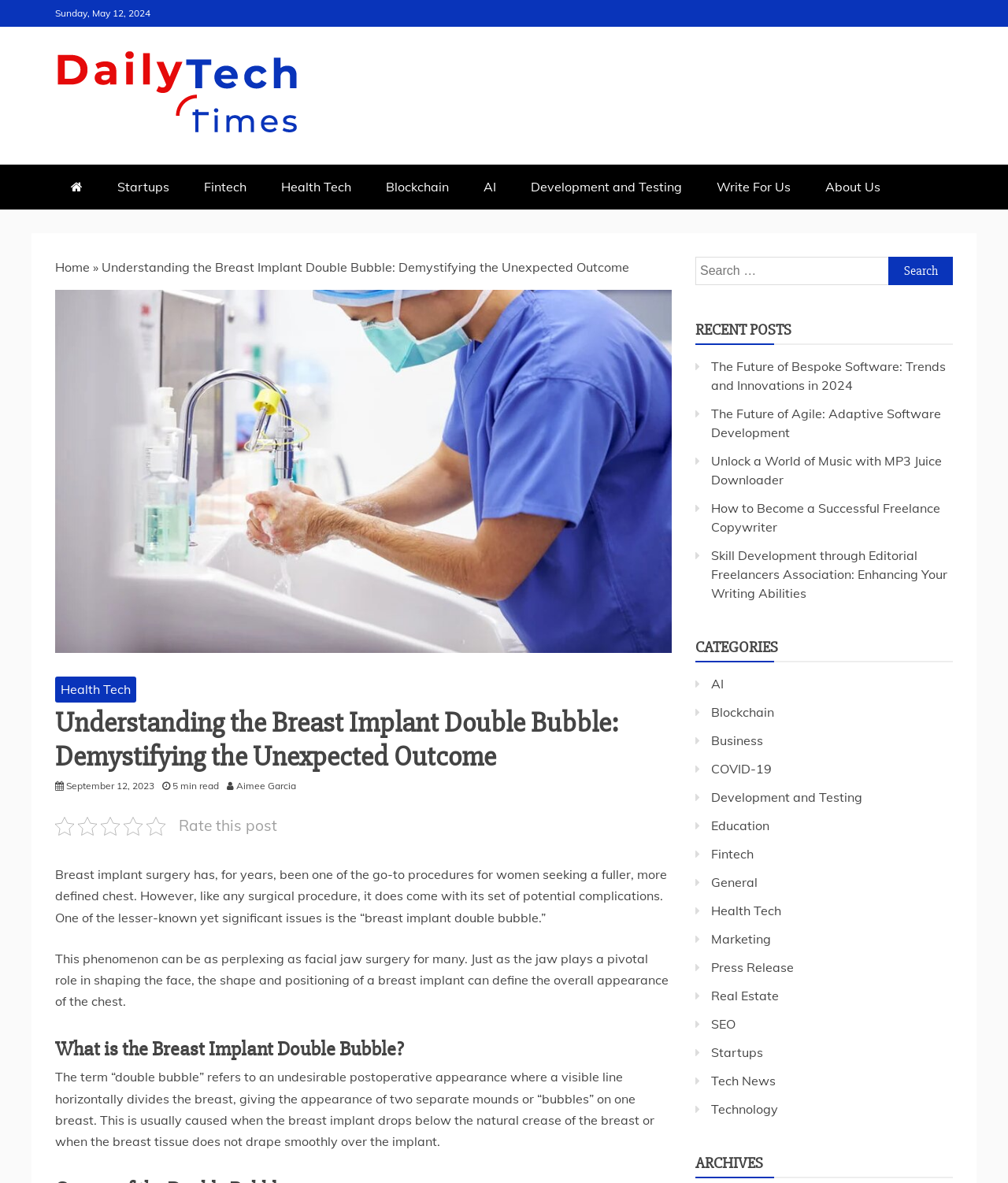Provide an in-depth caption for the elements present on the webpage.

This webpage is an article from Daily Tech Times, a technology-focused online publication. At the top of the page, there is a logo and a navigation menu with links to various categories, including Startups, Fintech, Health Tech, and more. Below the navigation menu, there is a header section with the title of the article, "Understanding the Breast Implant Double Bubble: Demystifying the Unexpected Outcome," and a brief description of the article.

The main content of the article is divided into sections, with headings and paragraphs of text. The article discusses the concept of the "breast implant double bubble," a potential complication of breast implant surgery. The text is accompanied by an image related to the topic.

On the right side of the page, there is a search bar and a section titled "RECENT POSTS," which lists several recent articles from the publication. Below this section, there is a "CATEGORIES" section, which lists various categories of articles, including AI, Blockchain, Business, and more.

At the bottom of the page, there is an "ARCHIVES" section, which likely provides access to older articles from the publication. Overall, the webpage is well-organized and easy to navigate, with a clear focus on providing informative content to readers.